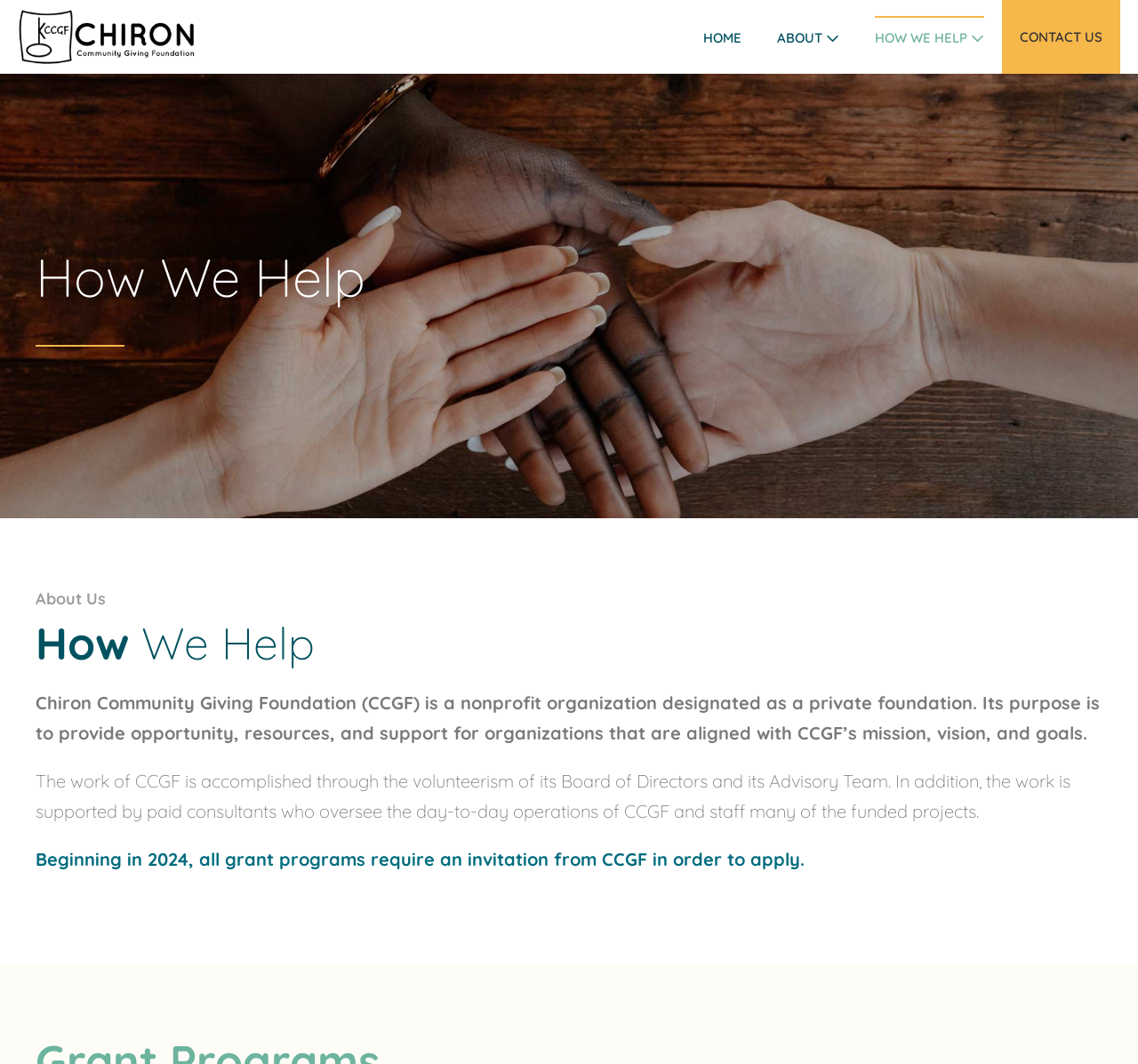Given the element description, predict the bounding box coordinates in the format (top-left x, top-left y, bottom-right x, bottom-right y). Make sure all values are between 0 and 1. Here is the element description: How We Help

[0.753, 0.015, 0.88, 0.054]